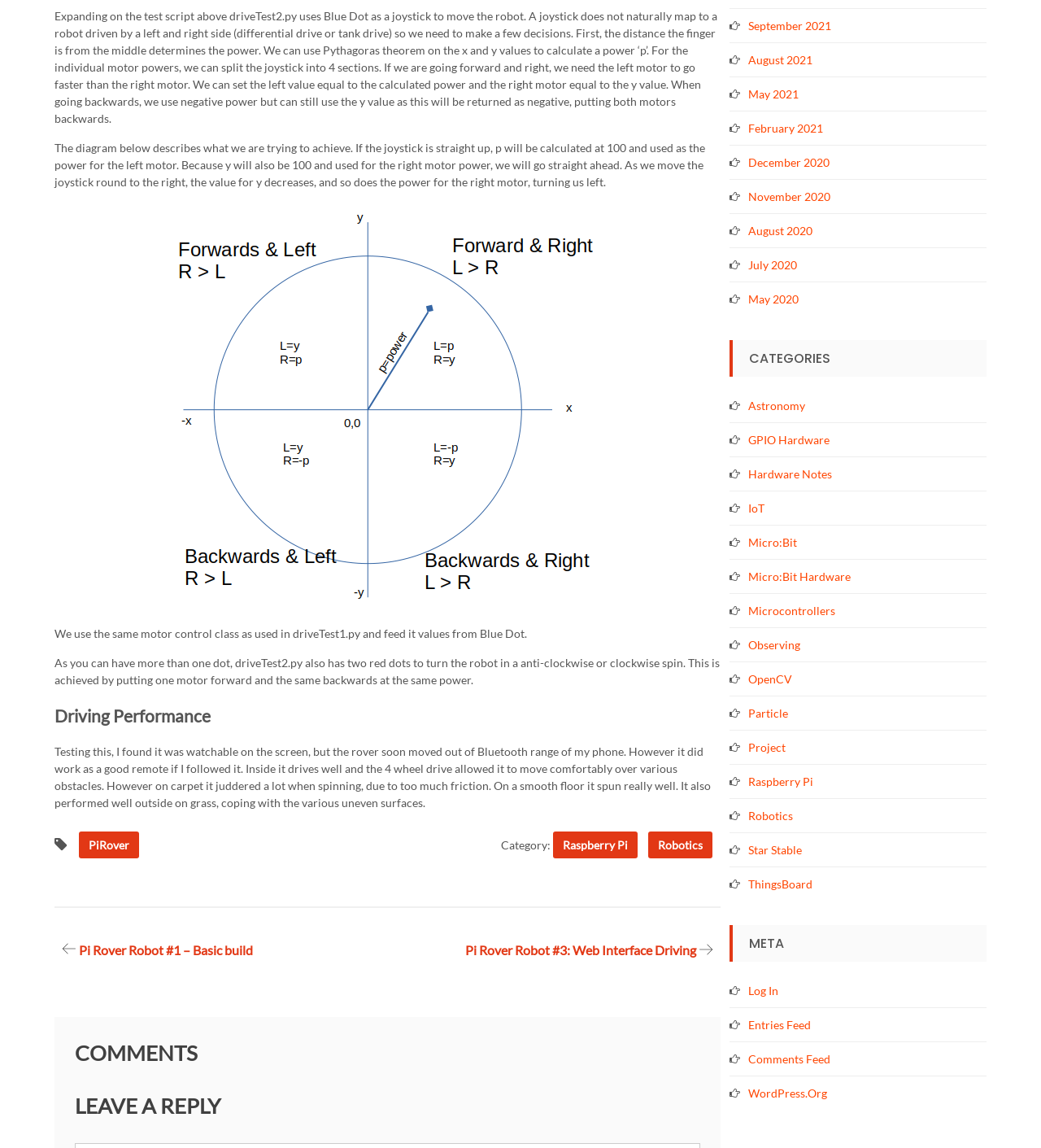Determine the bounding box coordinates for the region that must be clicked to execute the following instruction: "Click the 'Raspberry Pi' link".

[0.531, 0.724, 0.612, 0.747]